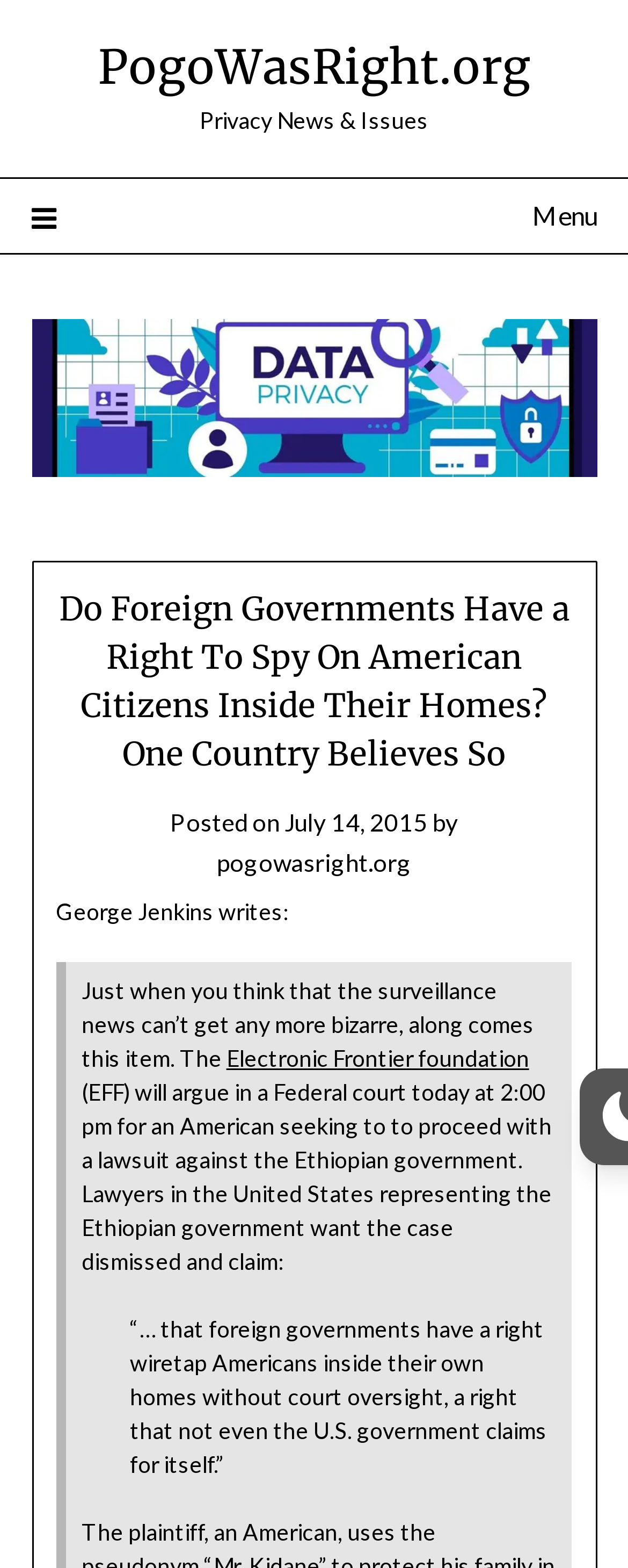Based on the element description PogoWasRight.org, identify the bounding box of the UI element in the given webpage screenshot. The coordinates should be in the format (top-left x, top-left y, bottom-right x, bottom-right y) and must be between 0 and 1.

[0.155, 0.024, 0.845, 0.062]